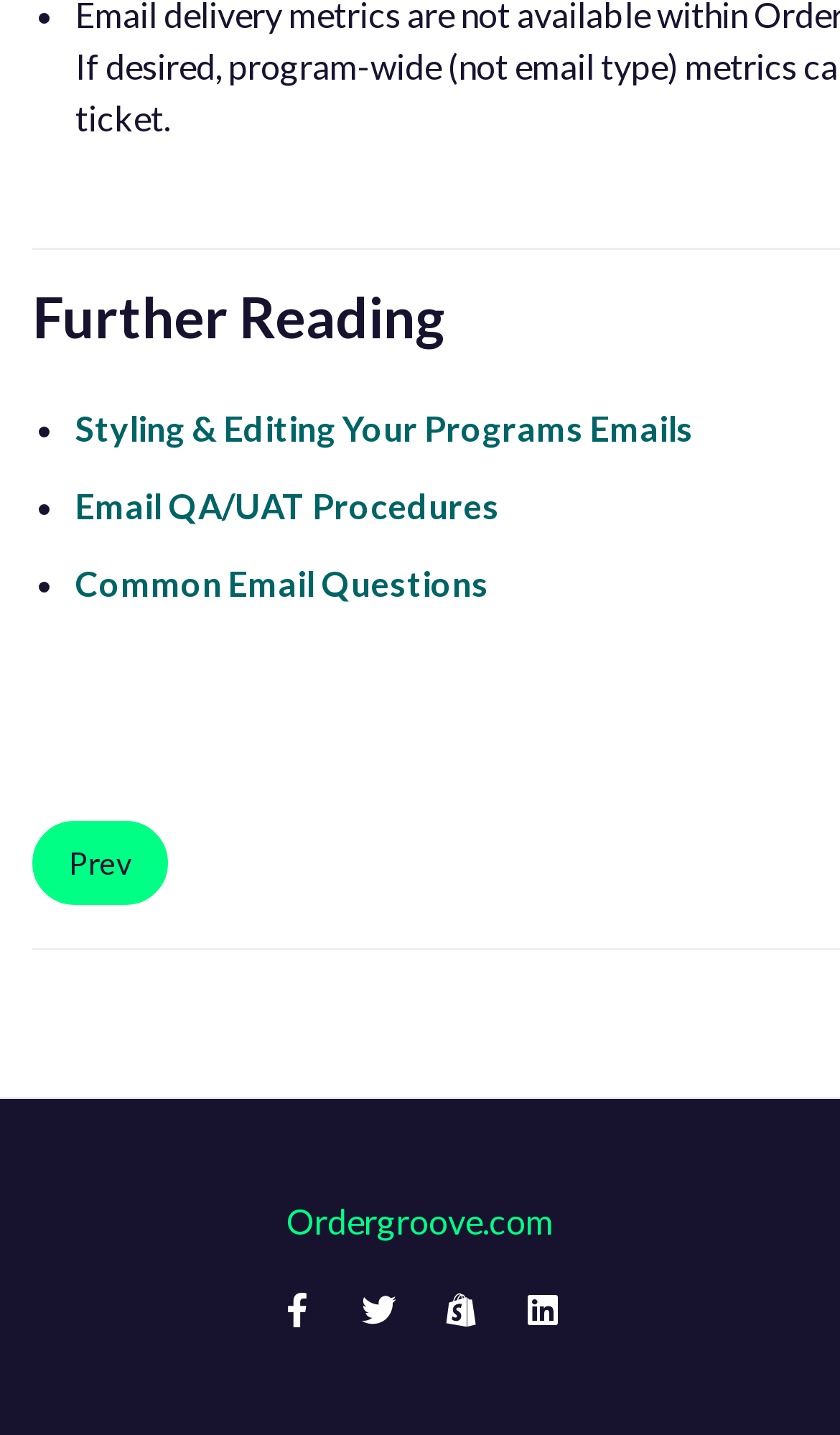Use the information in the screenshot to answer the question comprehensively: What is the domain name of the website?

The link 'Ordergroove.com' is located at coordinates [0.341, 0.837, 0.659, 0.865] and appears to be a link to the website's homepage or main domain. Therefore, the domain name of the website is Ordergroove.com.